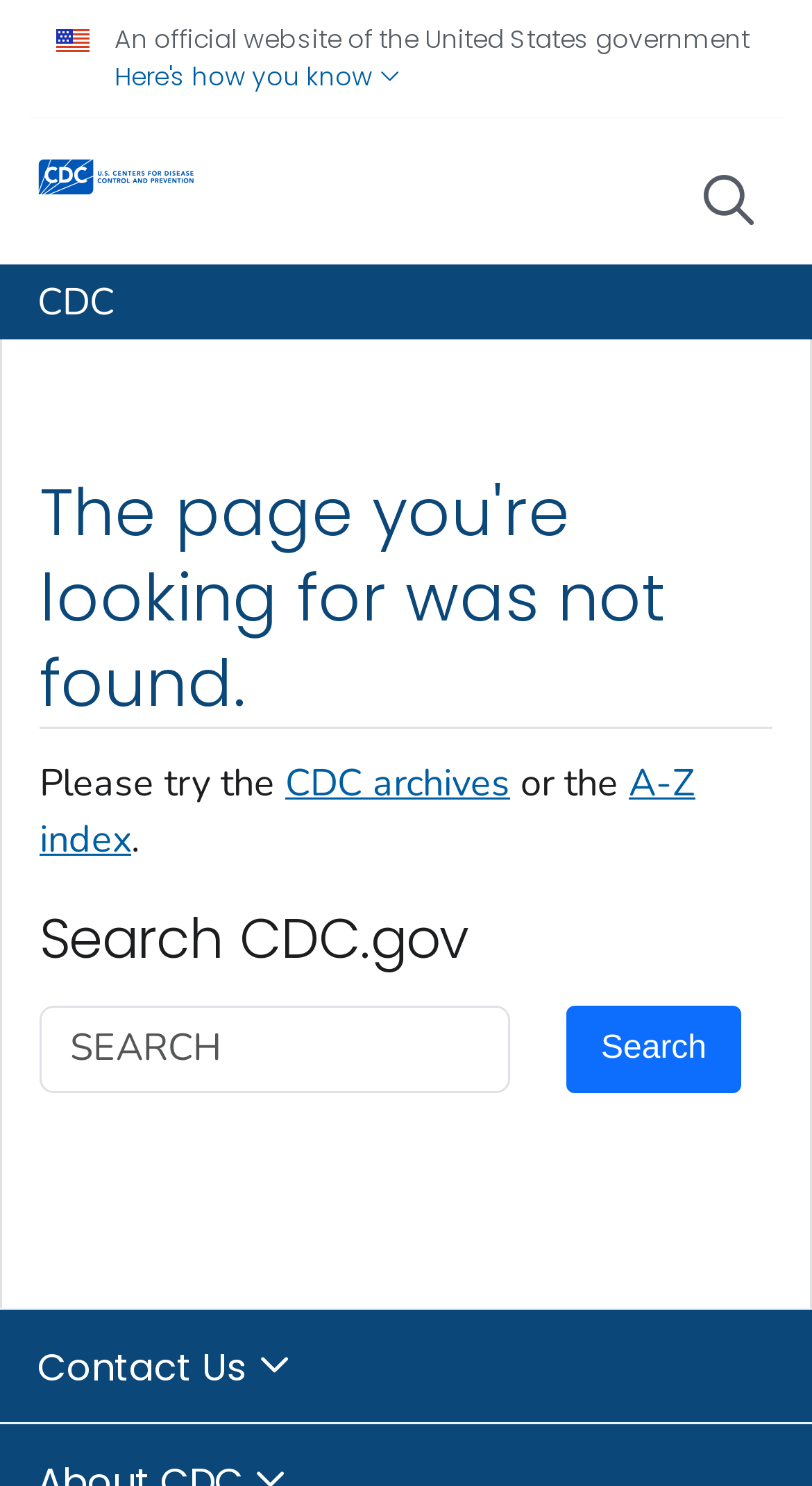Determine the bounding box for the UI element as described: "Here's how you know". The coordinates should be represented as four float numbers between 0 and 1, formatted as [left, top, right, bottom].

[0.141, 0.039, 0.492, 0.063]